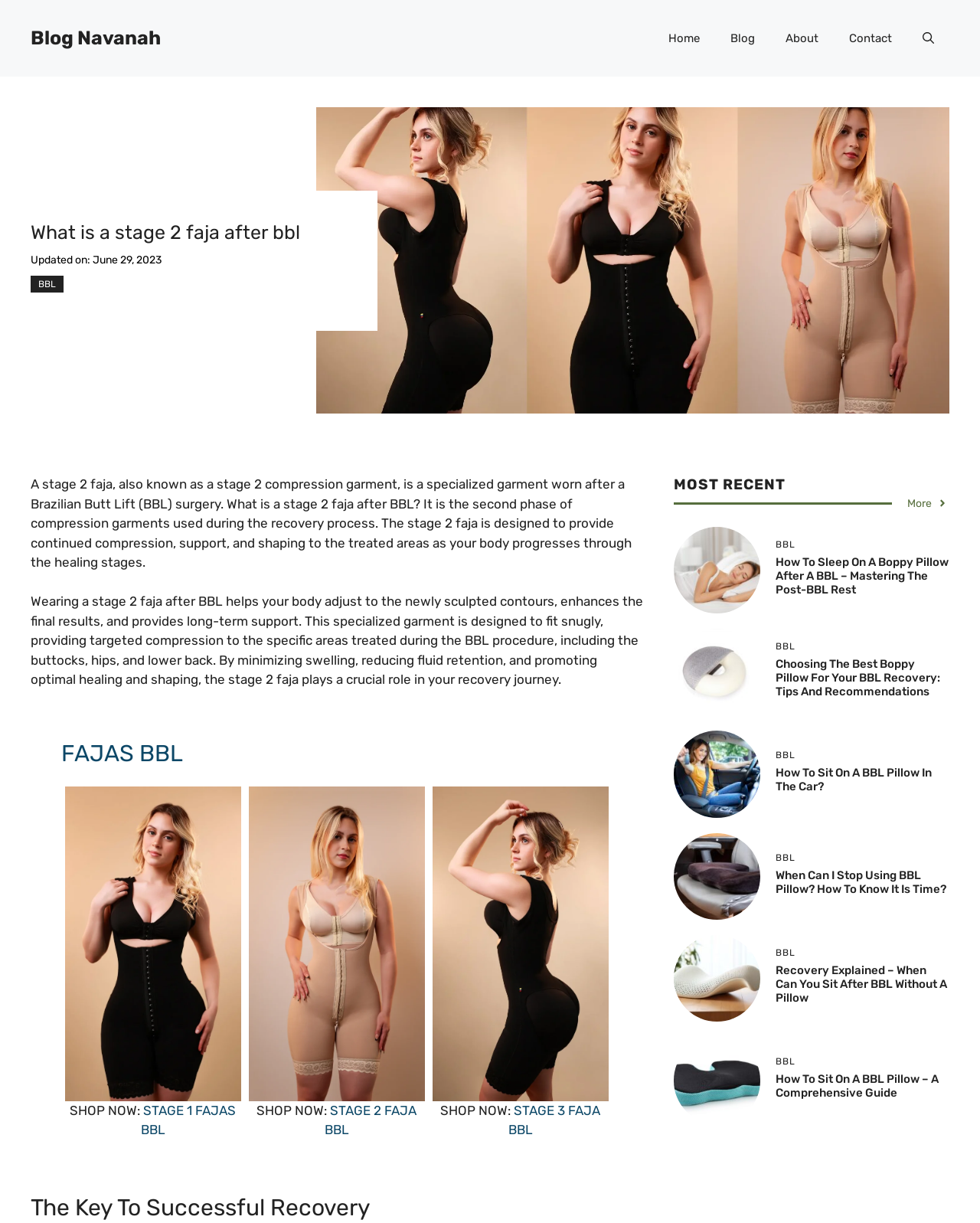Please examine the image and answer the question with a detailed explanation:
Can I shop for stage 2 faja BBL on this website?

The webpage has a section that allows users to shop for stage 2 faja BBL, with options to shop now and links to different products.